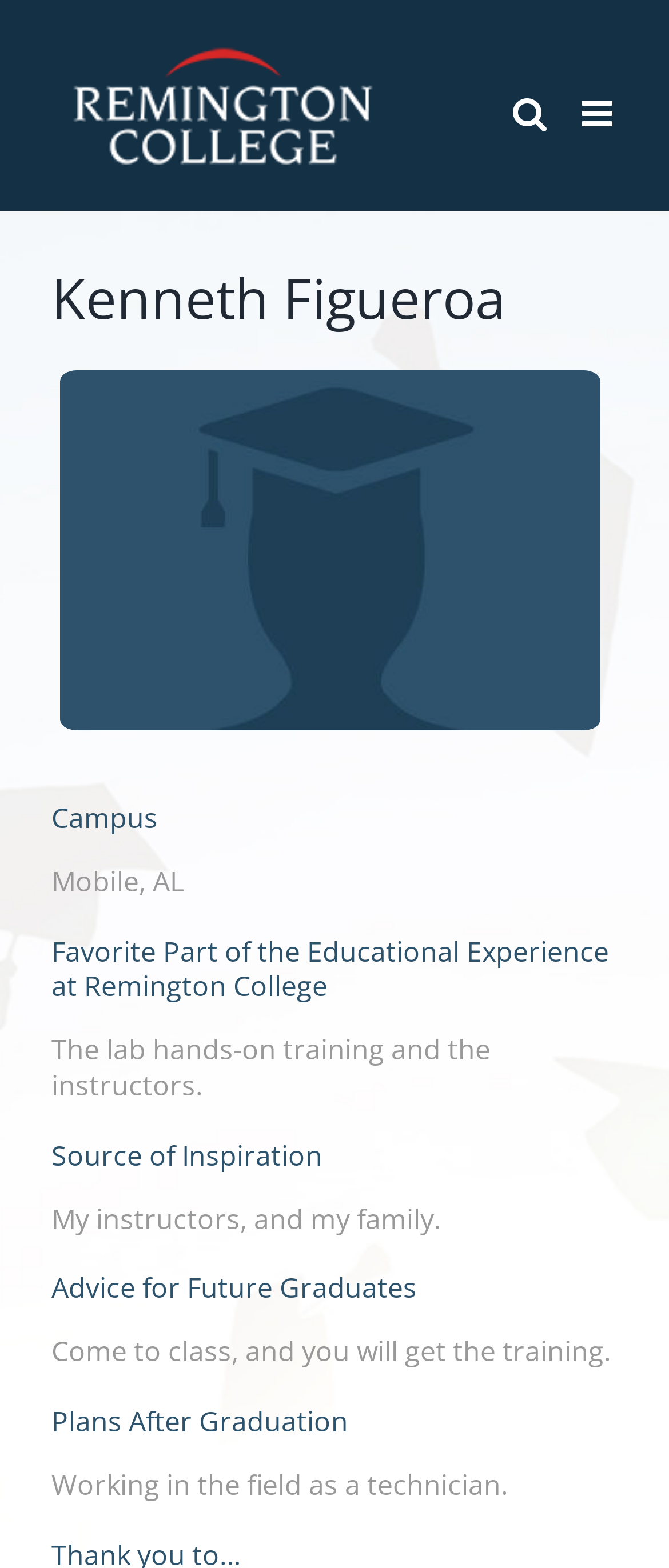What is the favorite part of the educational experience at Remington College?
Based on the image content, provide your answer in one word or a short phrase.

The lab hands-on training and the instructors